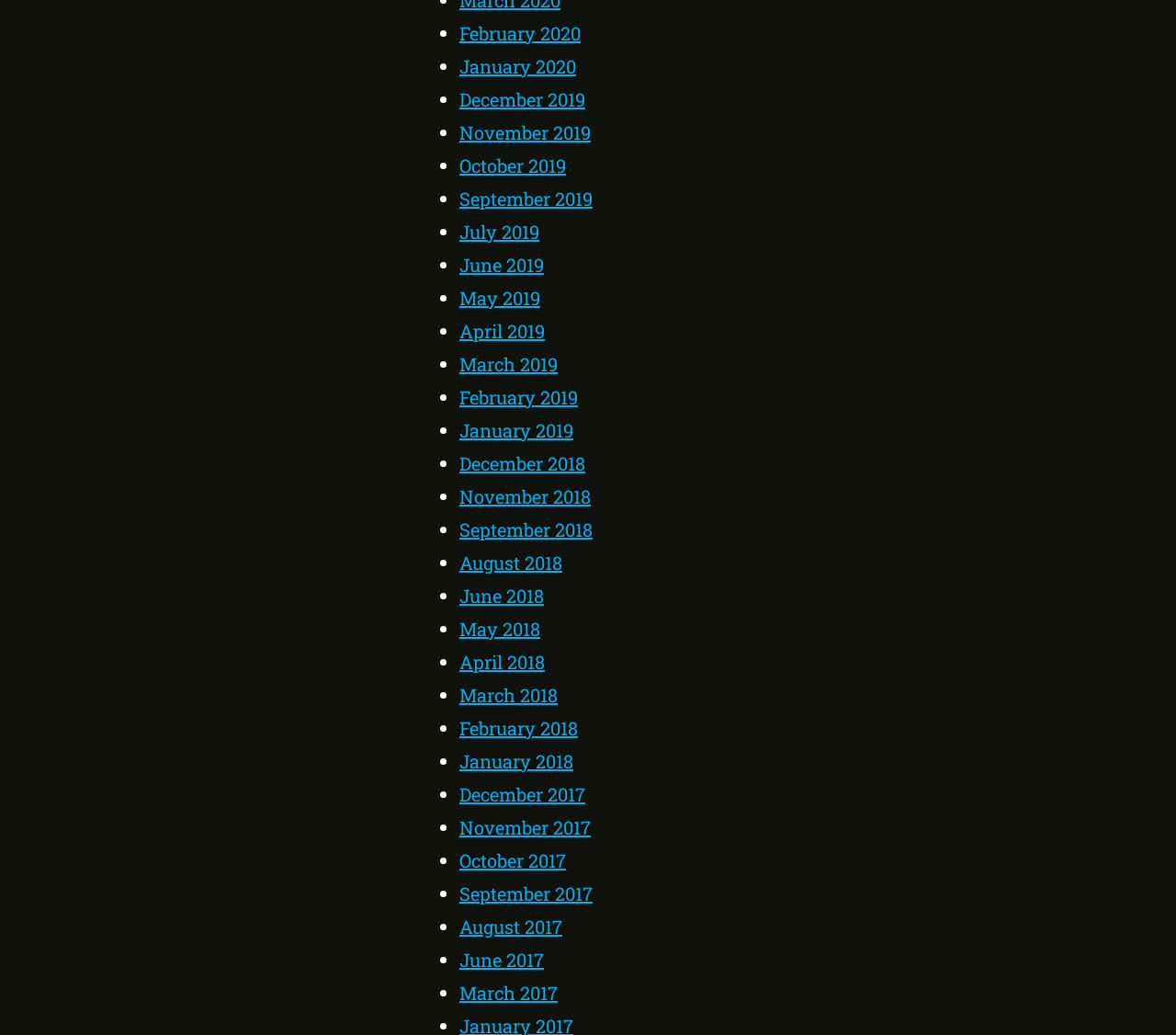For the following element description, predict the bounding box coordinates in the format (top-left x, top-left y, bottom-right x, bottom-right y). All values should be floating point numbers between 0 and 1. Description: March 2017

[0.391, 0.948, 0.474, 0.971]